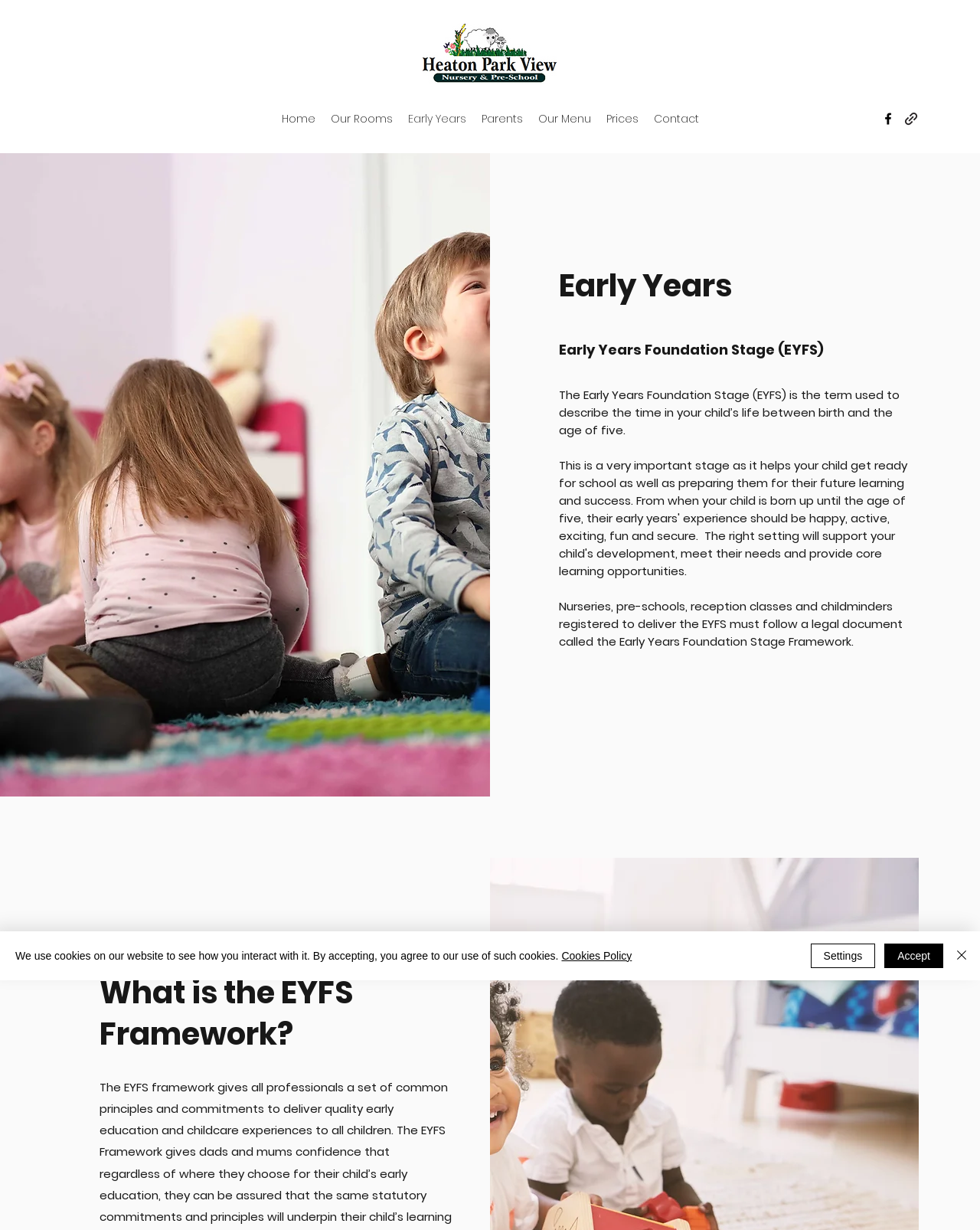Show the bounding box coordinates of the region that should be clicked to follow the instruction: "Click on Q Media - Q. Why is there no sound when my soundbar/soundbase is connected to a TV?."

None